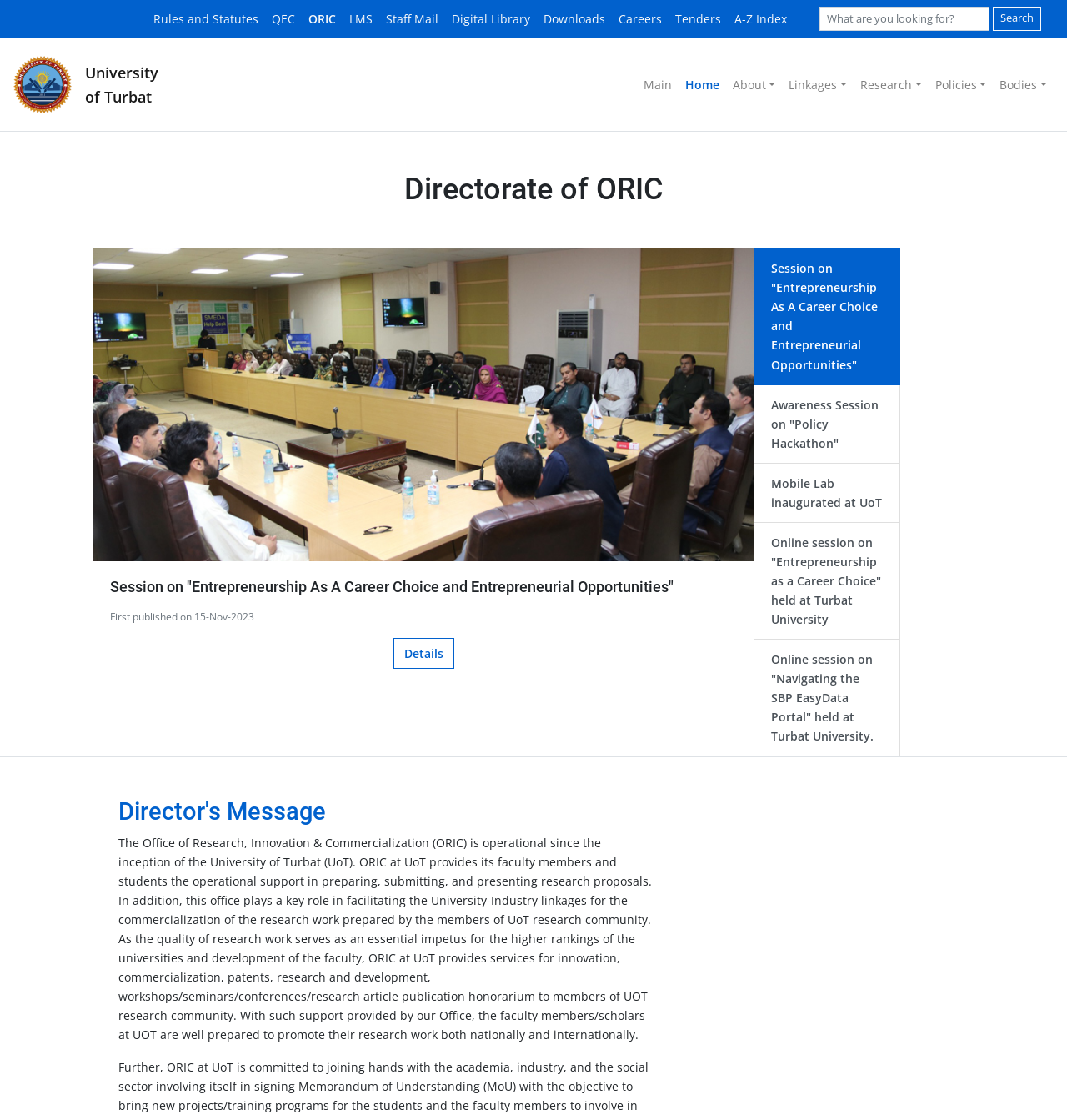Provide the bounding box coordinates of the area you need to click to execute the following instruction: "Visit Rules and Statutes page".

[0.138, 0.008, 0.248, 0.025]